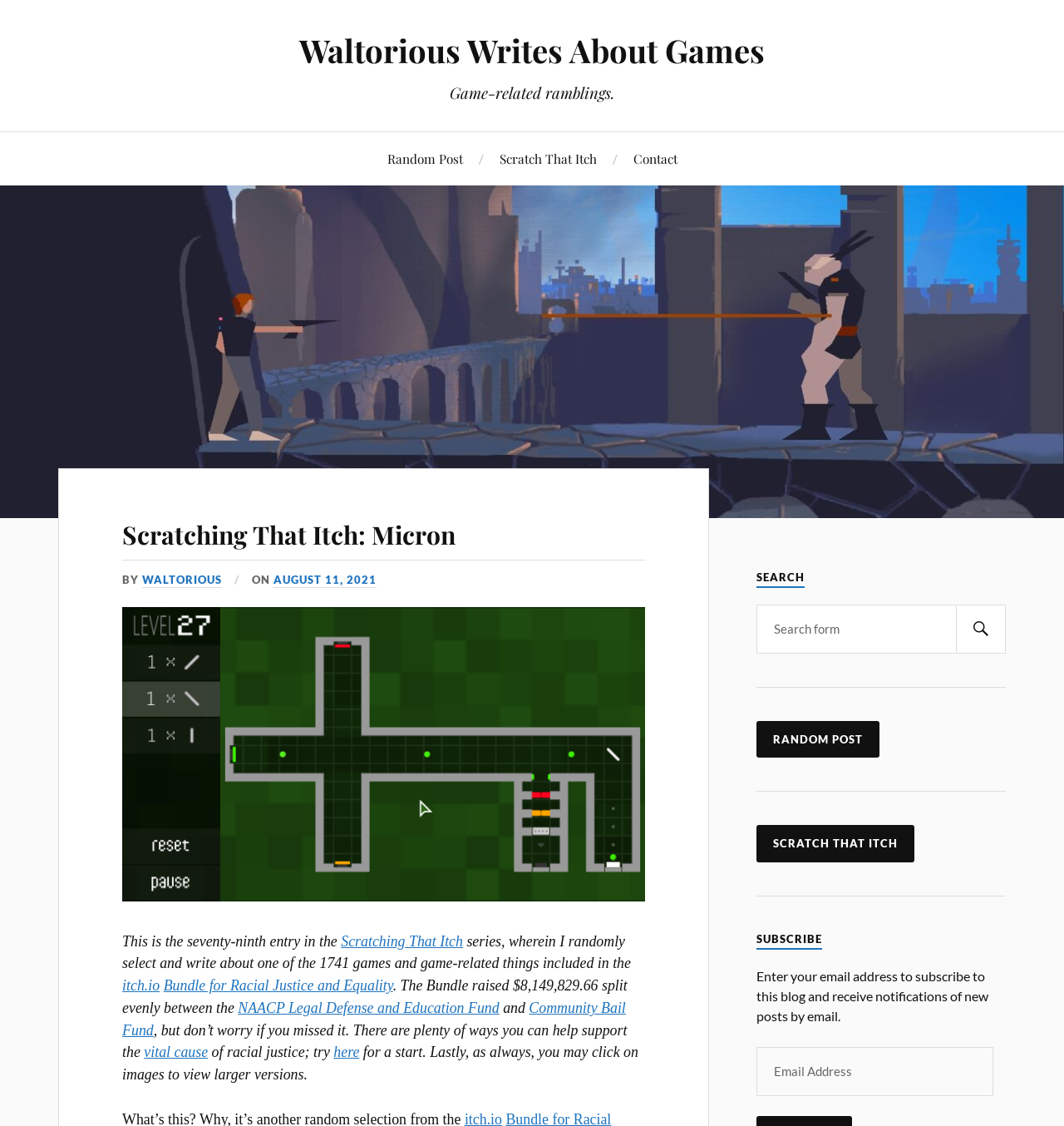From the webpage screenshot, predict the bounding box of the UI element that matches this description: "parent_node: SEARCH name="s" placeholder="Search form"".

[0.711, 0.537, 0.945, 0.58]